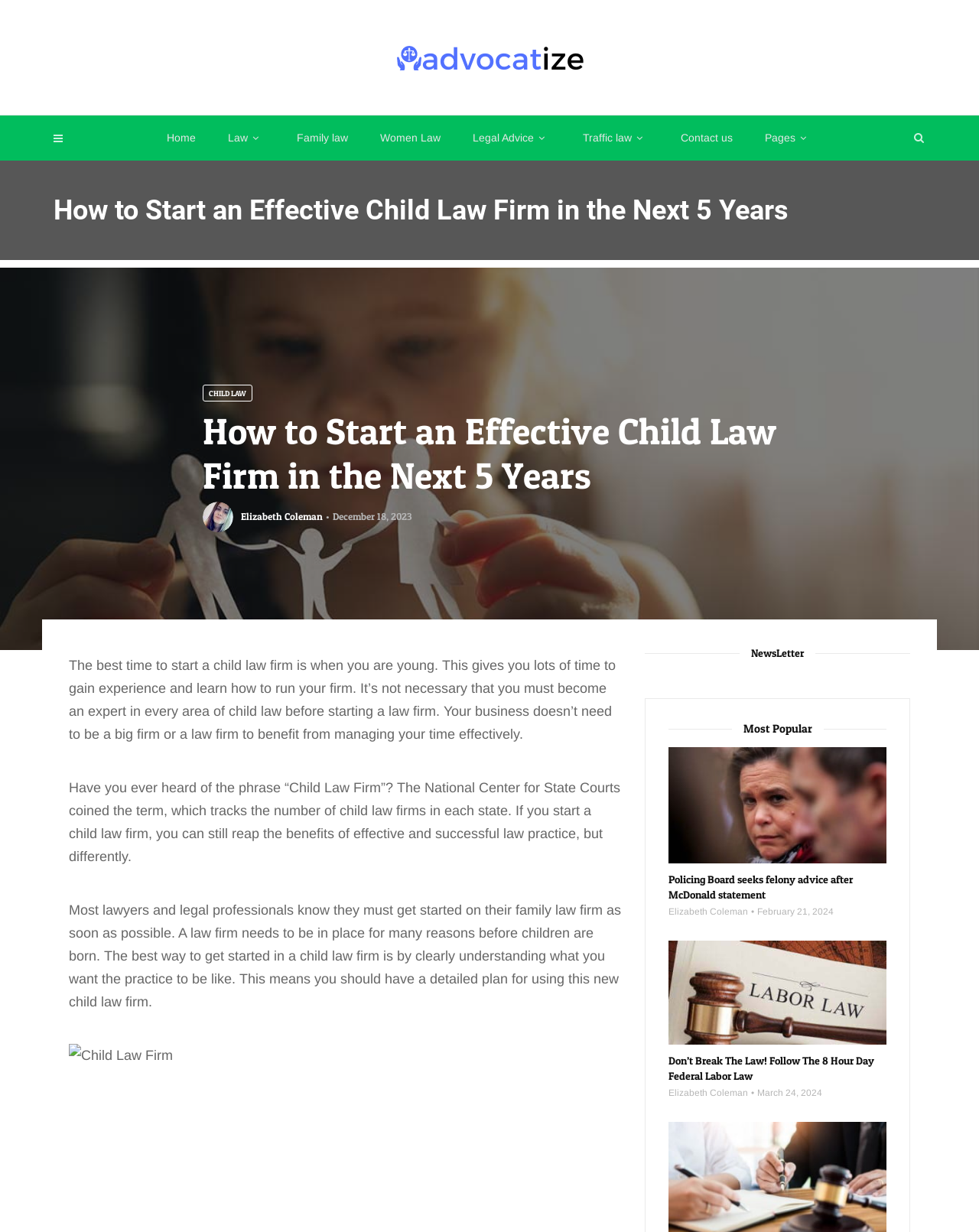How many links are there in the webpage's navigation menu?
Utilize the information in the image to give a detailed answer to the question.

The webpage's navigation menu contains 7 links: 'Home', 'Law', 'Family law', 'Women Law', 'Legal Advice', 'Traffic law', and 'Contact us'.